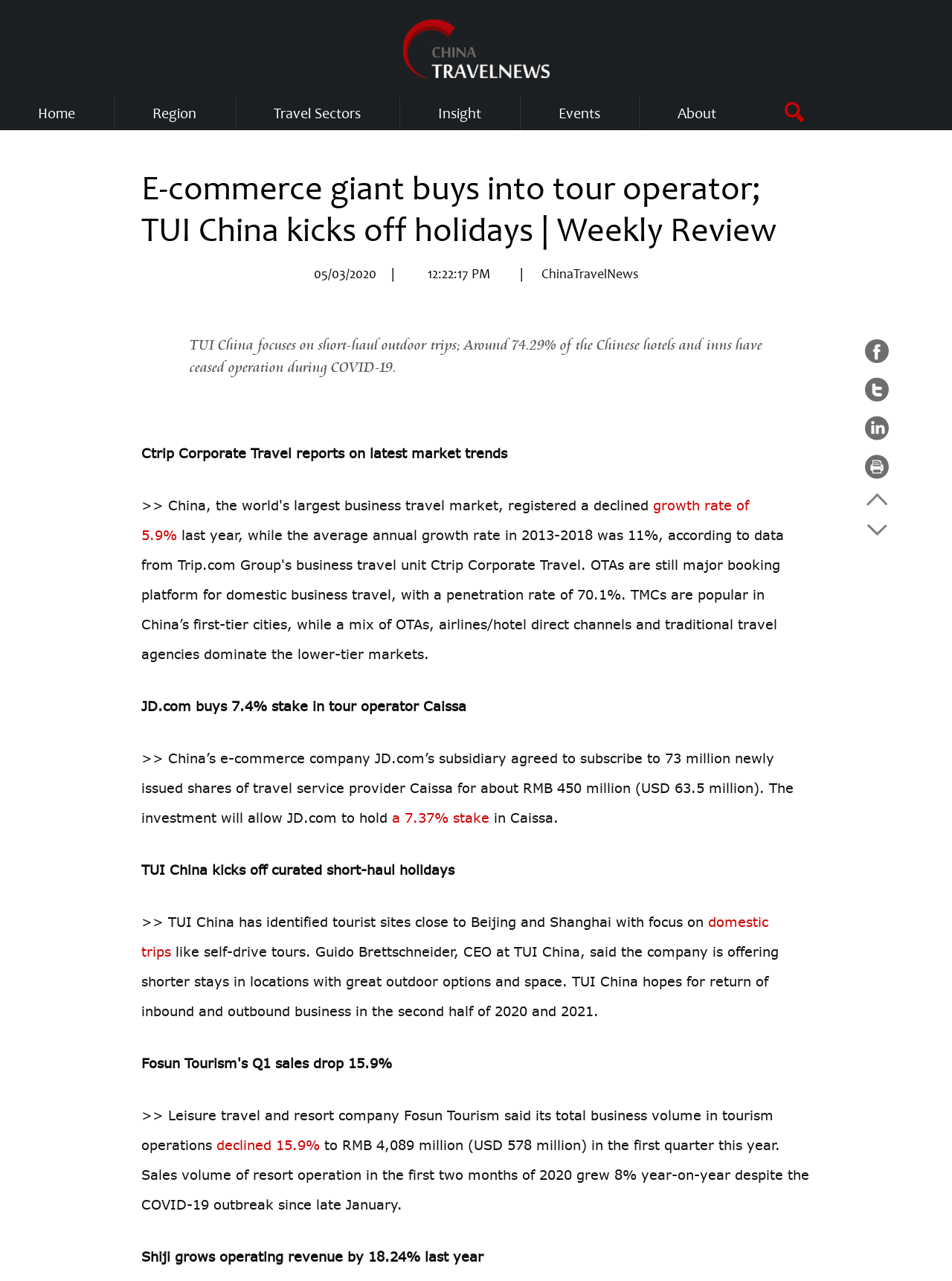Identify the bounding box coordinates of the region that needs to be clicked to carry out this instruction: "Click the 'Contact Us' link". Provide these coordinates as four float numbers ranging from 0 to 1, i.e., [left, top, right, bottom].

None